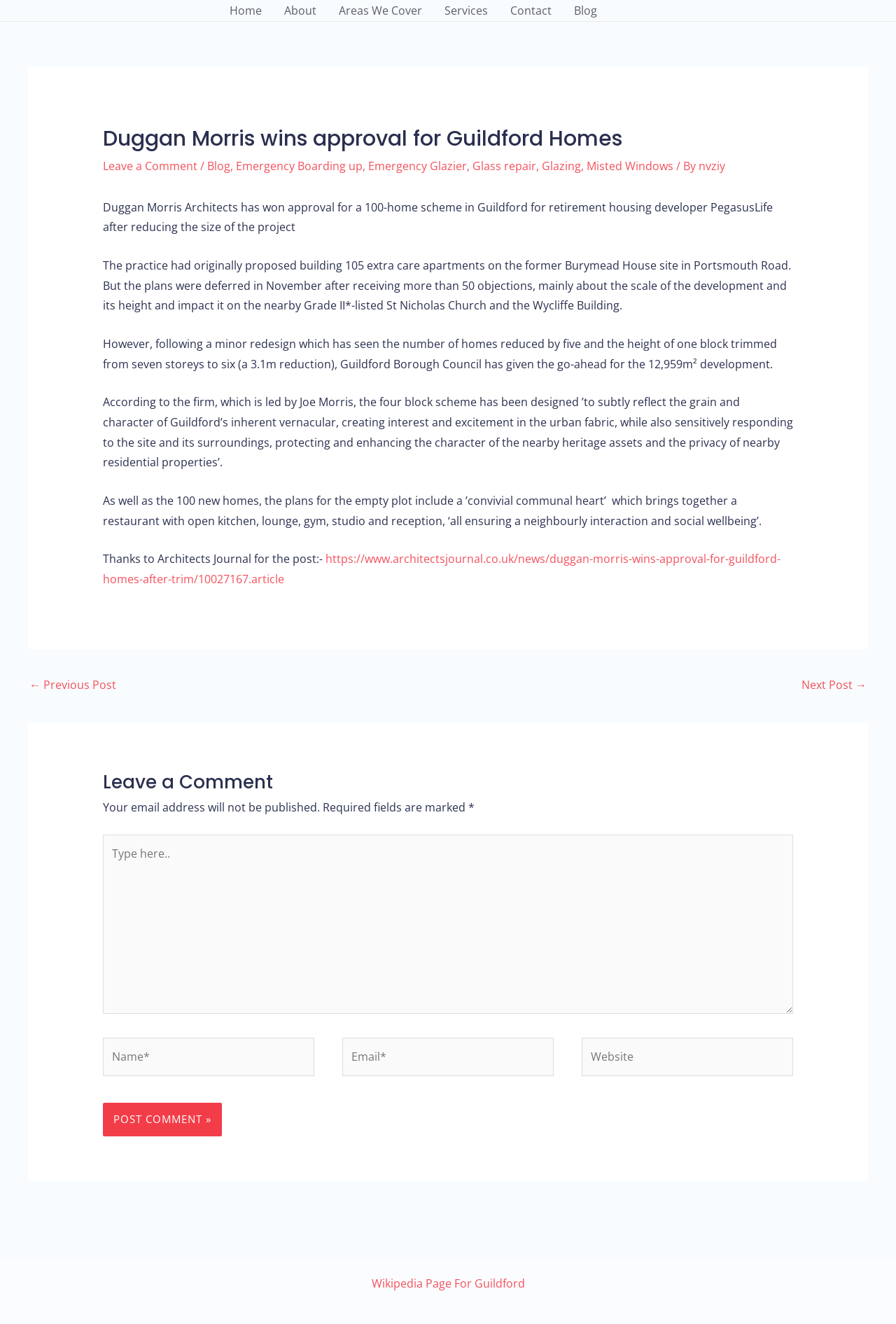Pinpoint the bounding box coordinates of the clickable area necessary to execute the following instruction: "Check the post date". The coordinates should be given as four float numbers between 0 and 1, namely [left, top, right, bottom].

None